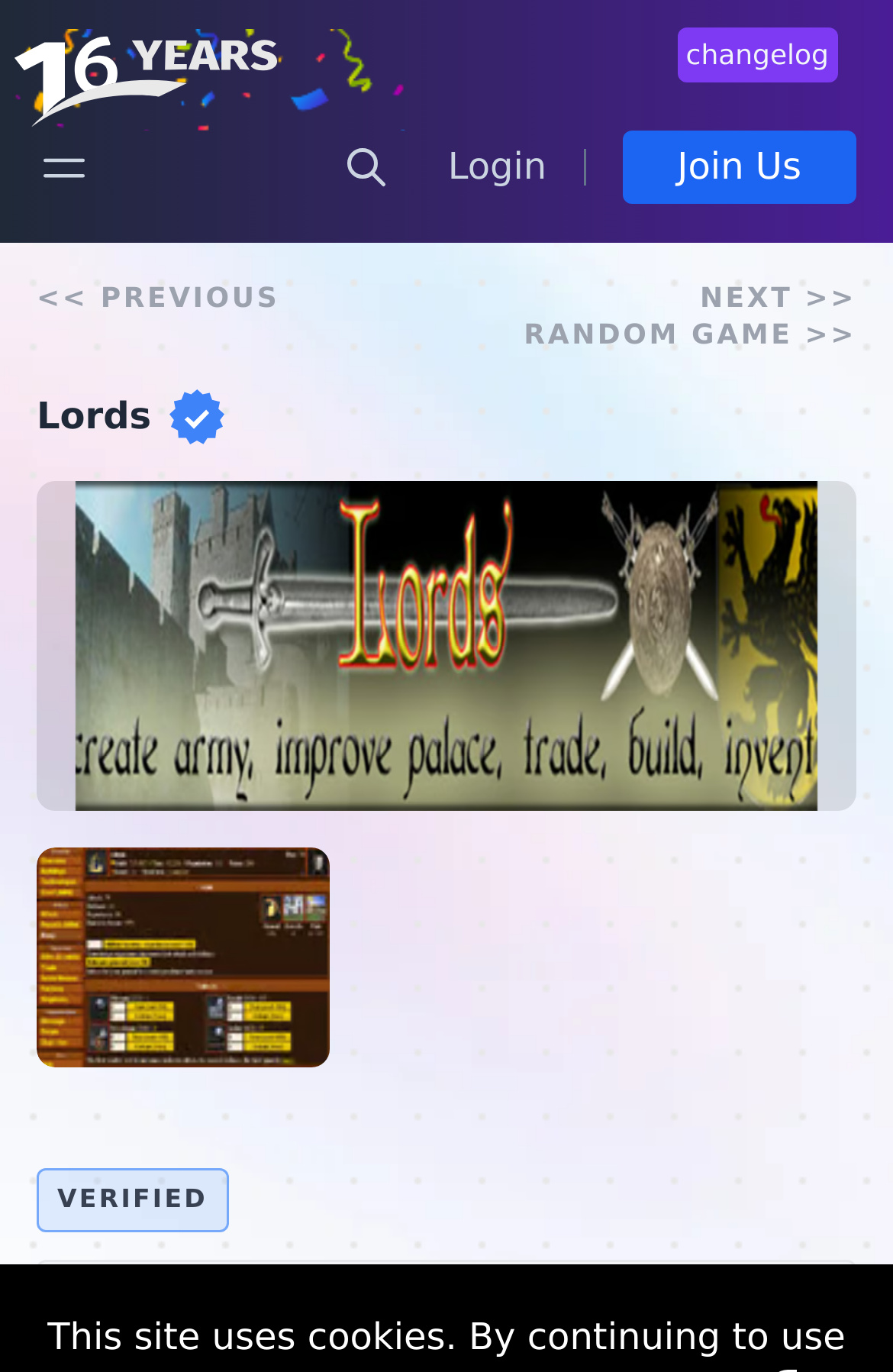Kindly determine the bounding box coordinates of the area that needs to be clicked to fulfill this instruction: "View the next page".

[0.784, 0.204, 0.959, 0.23]